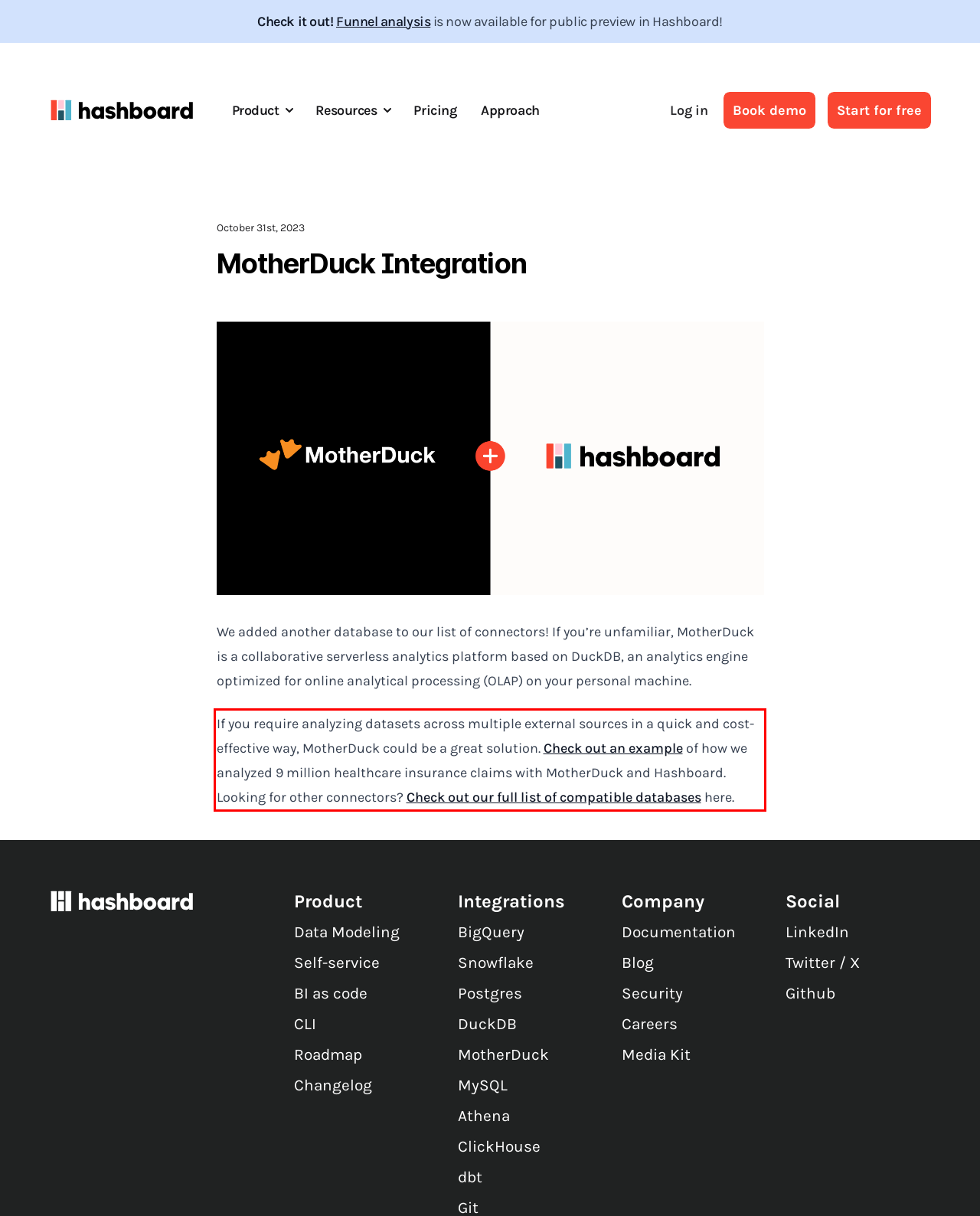Given a webpage screenshot with a red bounding box, perform OCR to read and deliver the text enclosed by the red bounding box.

If you require analyzing datasets across multiple external sources in a quick and cost-effective way, MotherDuck could be a great solution. Check out an example of how we analyzed 9 million healthcare insurance claims with MotherDuck and Hashboard. Looking for other connectors? Check out our full list of compatible databases here.